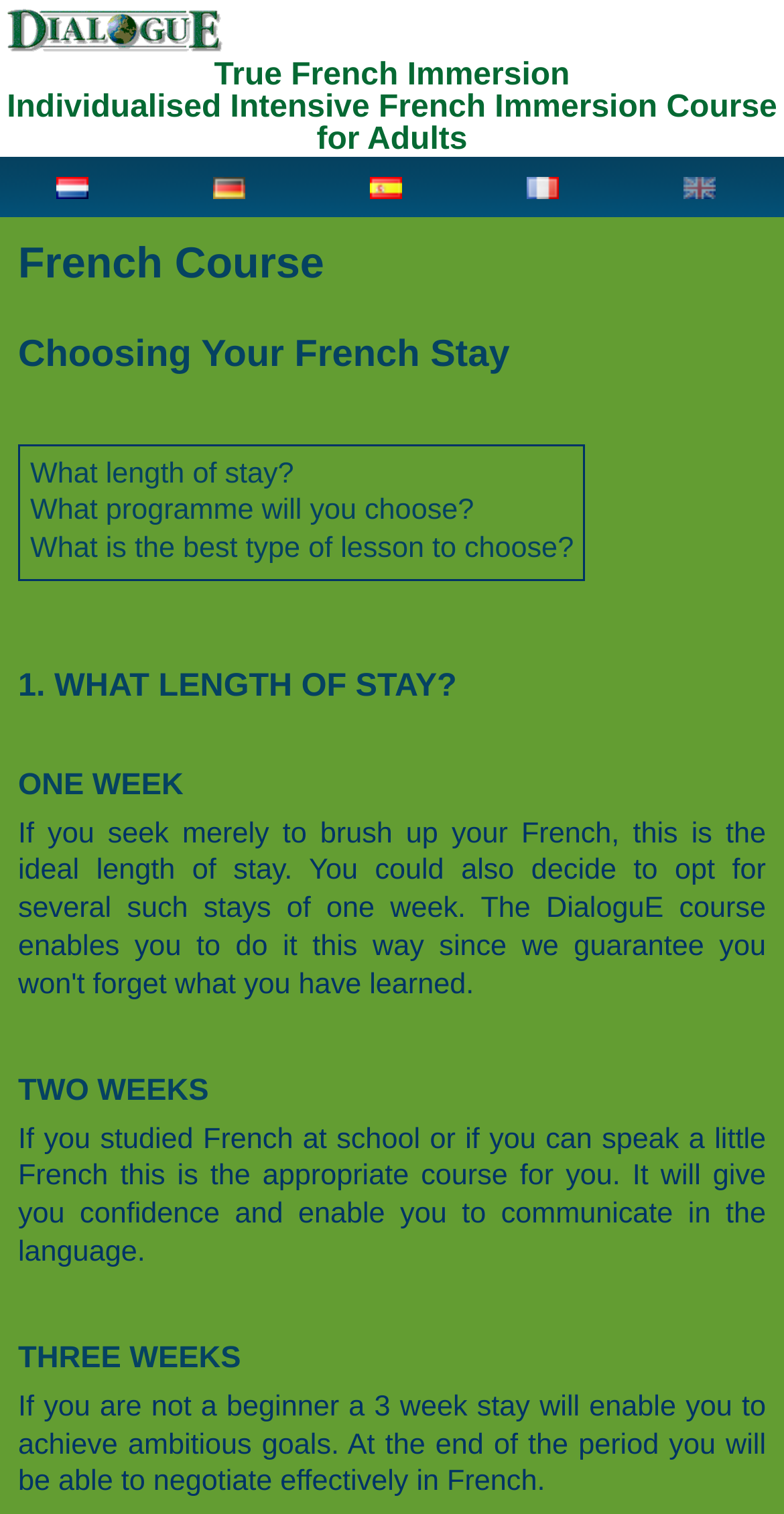Please mark the bounding box coordinates of the area that should be clicked to carry out the instruction: "Get more information about what to expect from the course".

[0.472, 0.104, 0.528, 0.143]